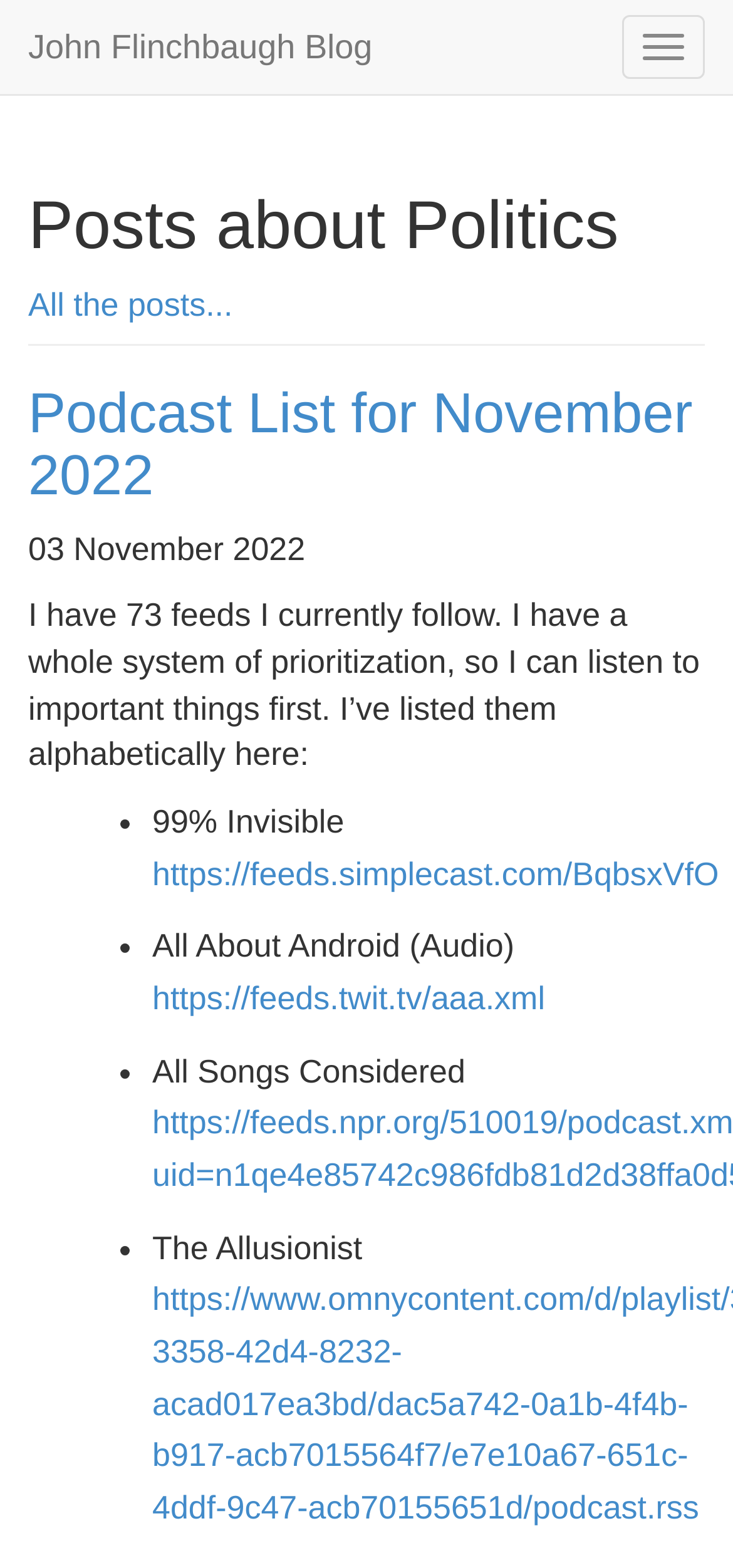What is the name of the first podcast in the list?
Answer briefly with a single word or phrase based on the image.

99% Invisible